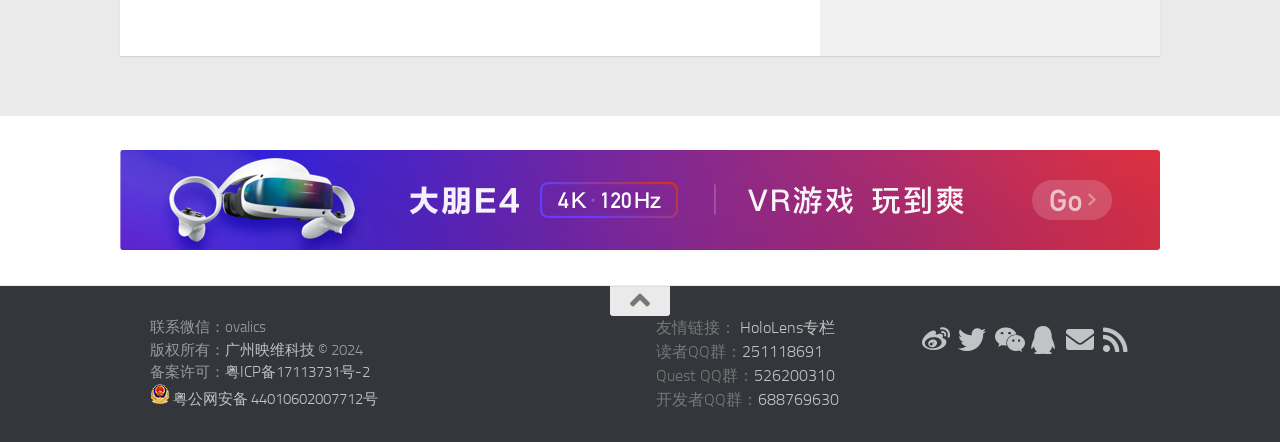Provide a single word or phrase to answer the given question: 
What is the purpose of the '友情链接' section?

To provide links to friends' websites